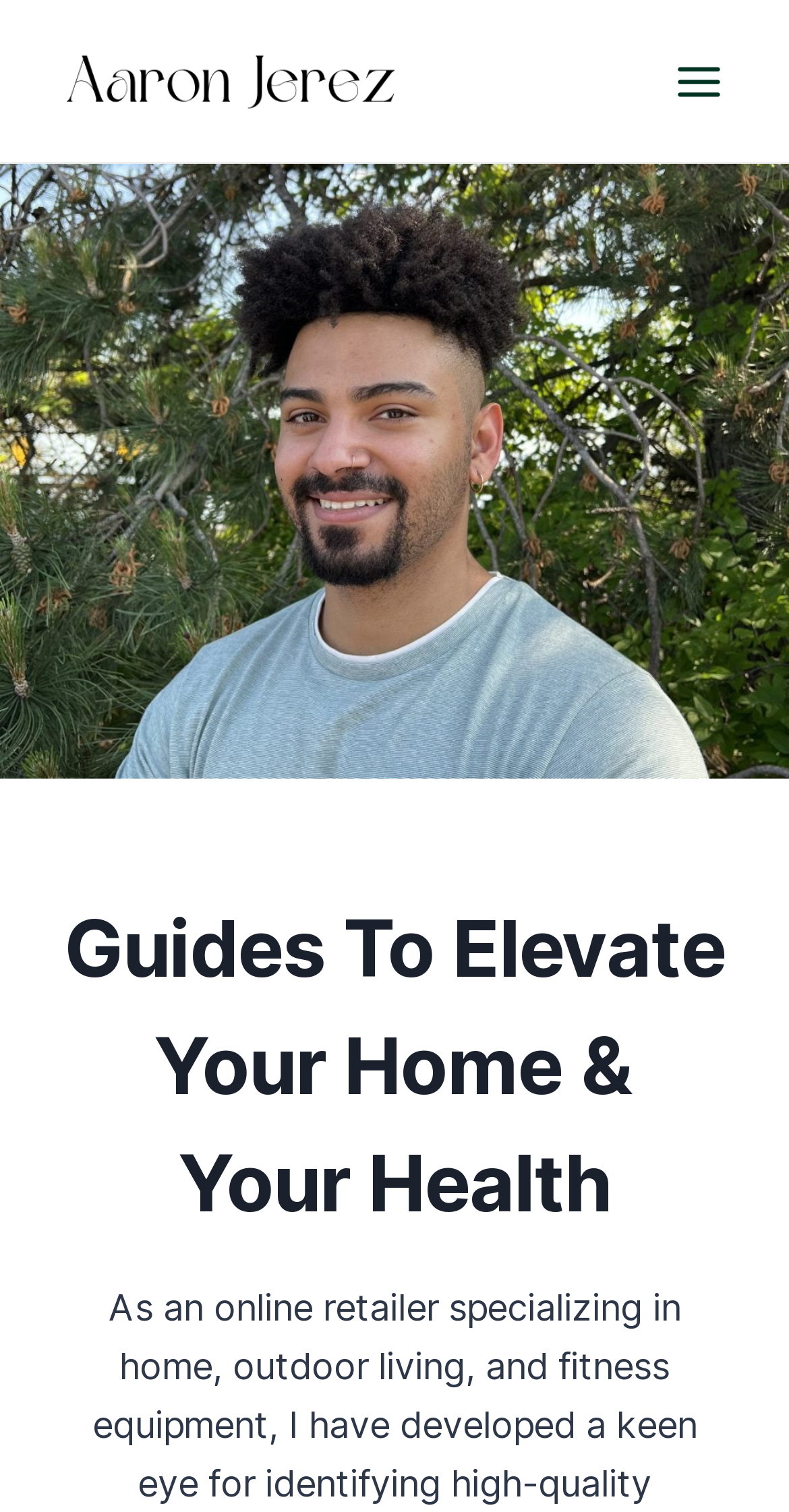Please locate and retrieve the main header text of the webpage.

Guides To Elevate Your Home & Your Health